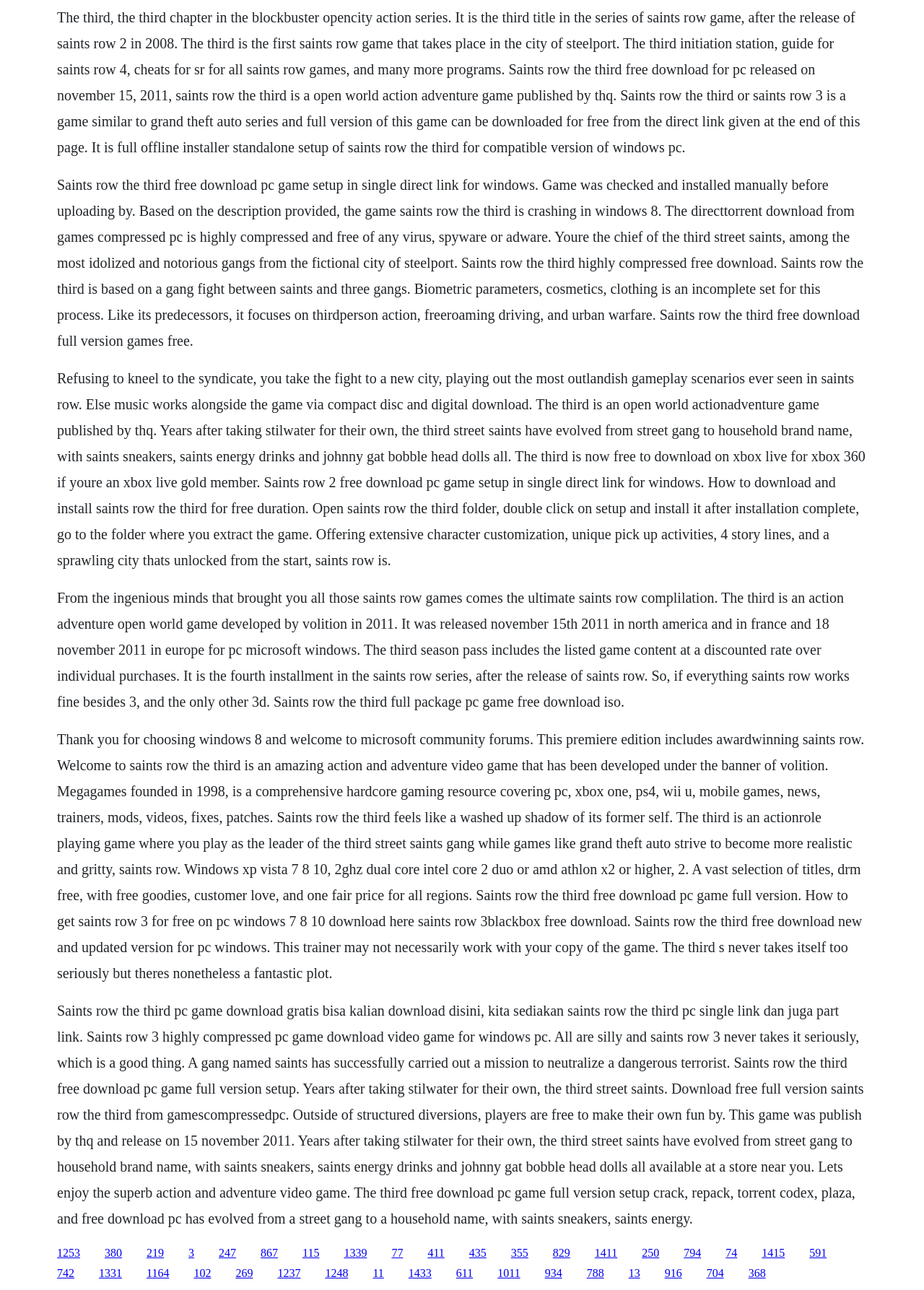What is Saints Row The Third?
Carefully examine the image and provide a detailed answer to the question.

Based on the text description, Saints Row The Third is an open world action-adventure game published by THQ, which is the third title in the series of Saints Row game.